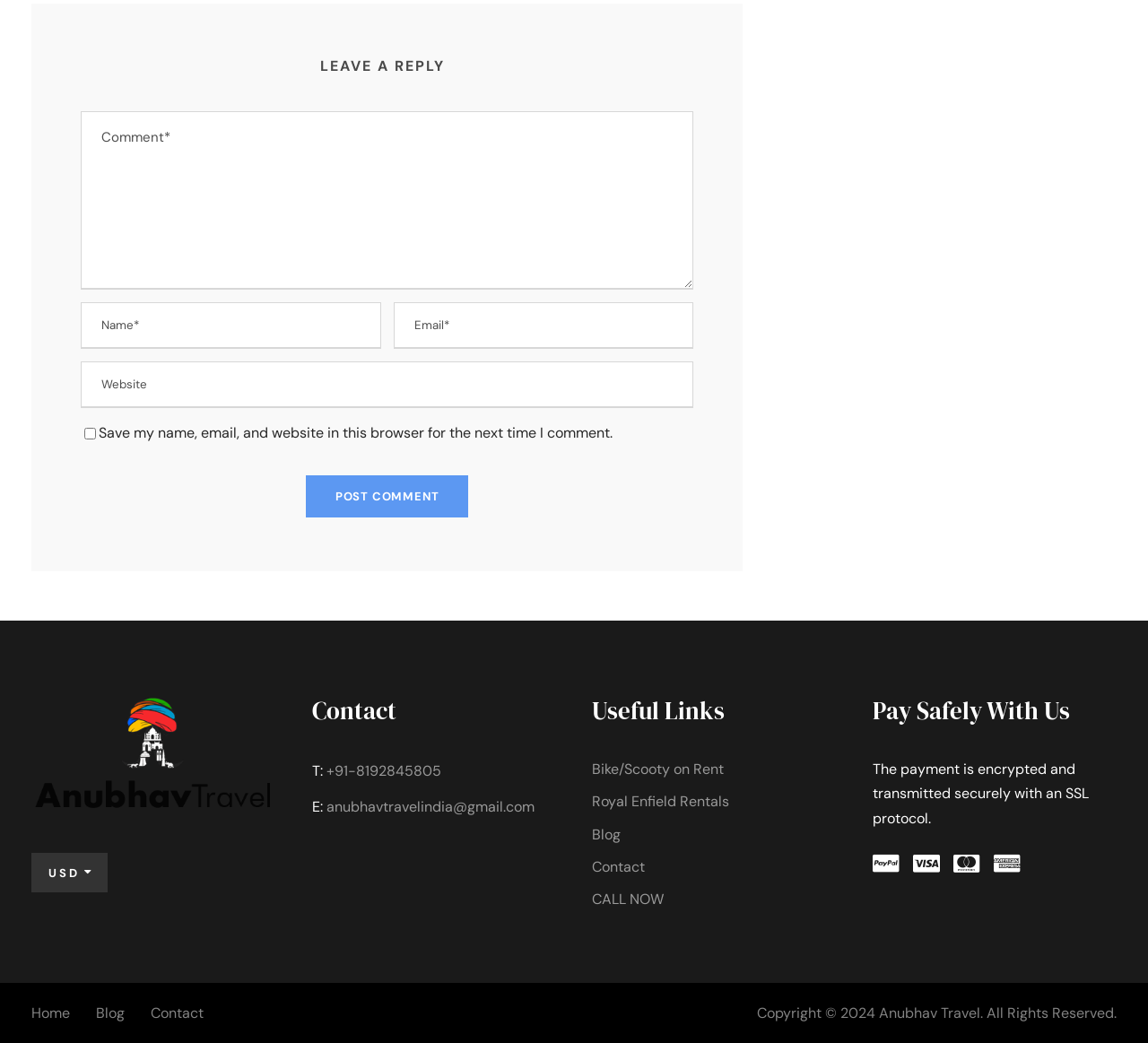Please provide a one-word or short phrase answer to the question:
What is the phone number mentioned on the webpage?

+91-8192845805